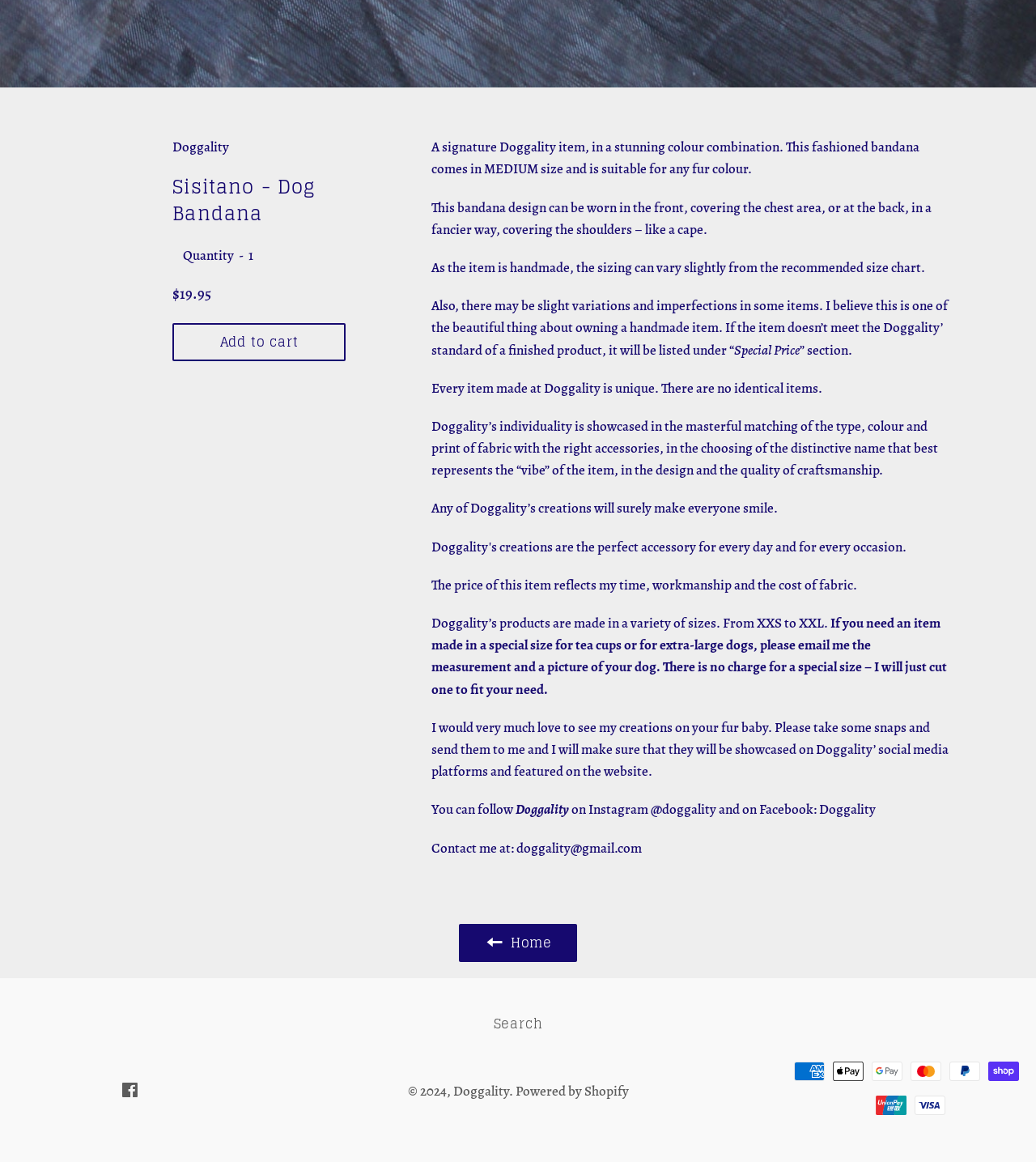What is the size of the dog bandana?
Refer to the image and give a detailed answer to the question.

The size of the dog bandana is mentioned as 'MEDIUM' on the webpage, which is described in the product details.